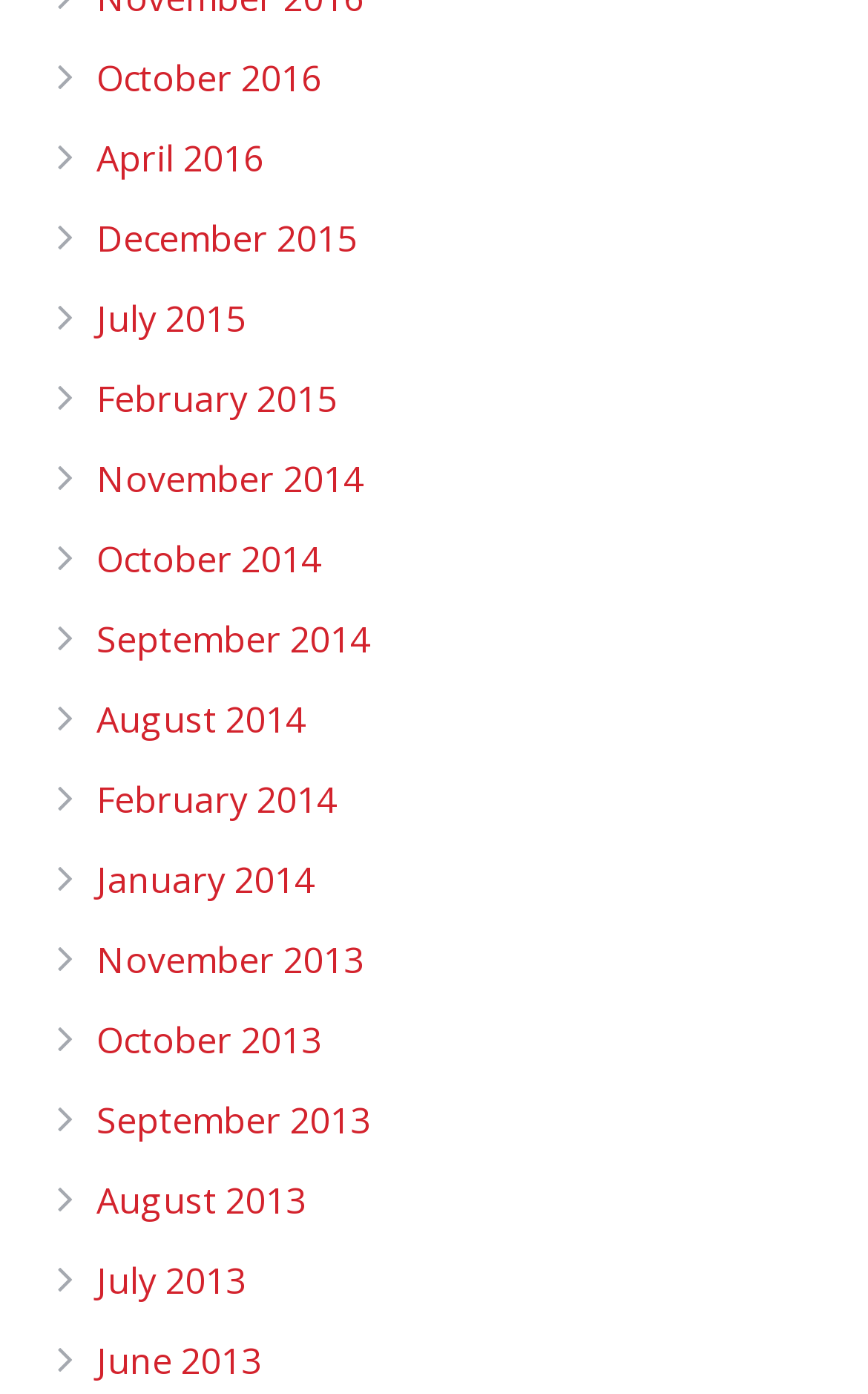What is the time range of the archive links?
Provide an in-depth and detailed explanation in response to the question.

By looking at the text content of the links, I noticed that the earliest date is 'June 2013' and the latest date is 'October 2016'. Therefore, the time range of the archive links is from 2013 to 2016.